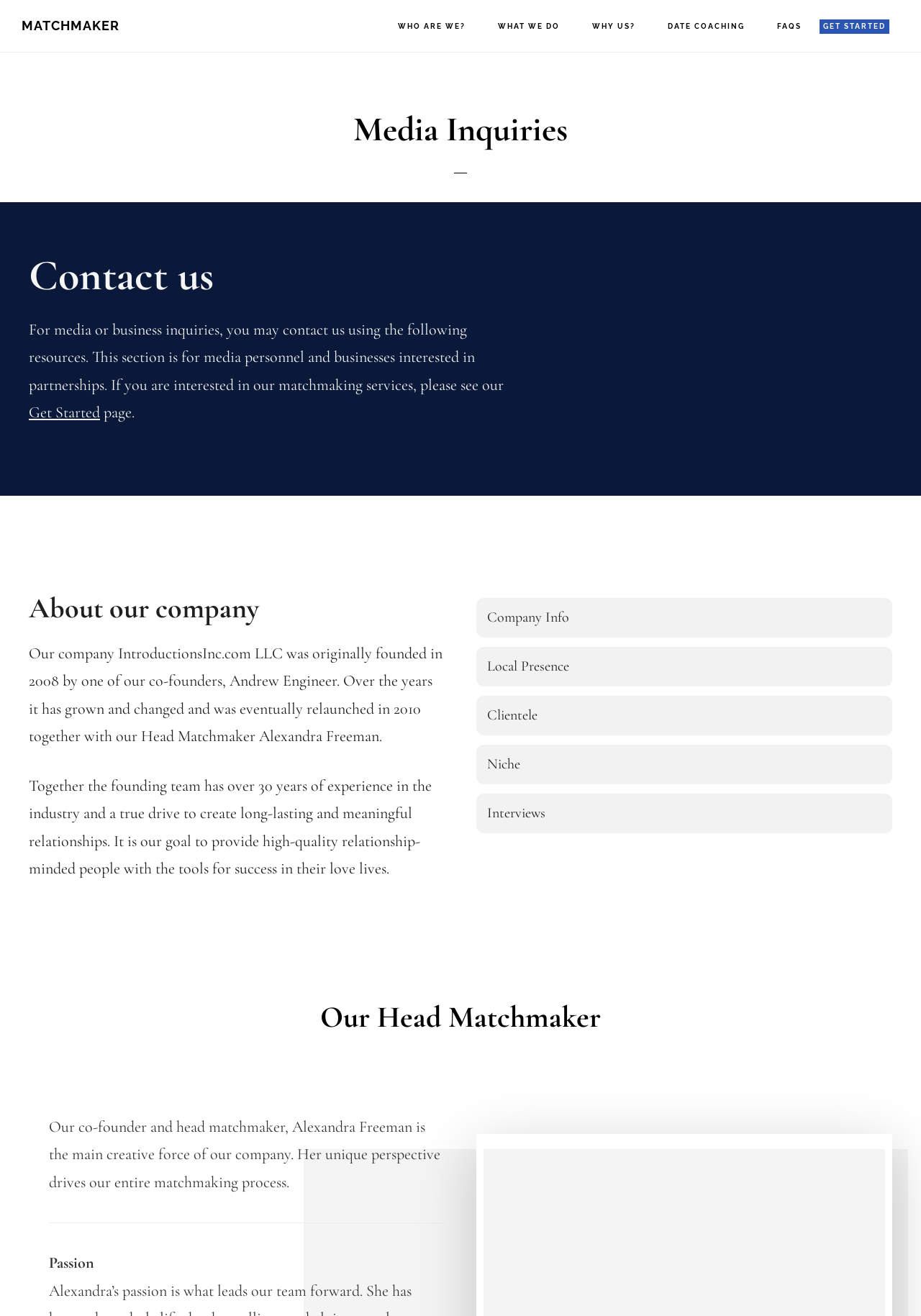Please specify the bounding box coordinates of the clickable section necessary to execute the following command: "Expand 'Company Info' details".

[0.517, 0.454, 0.969, 0.484]